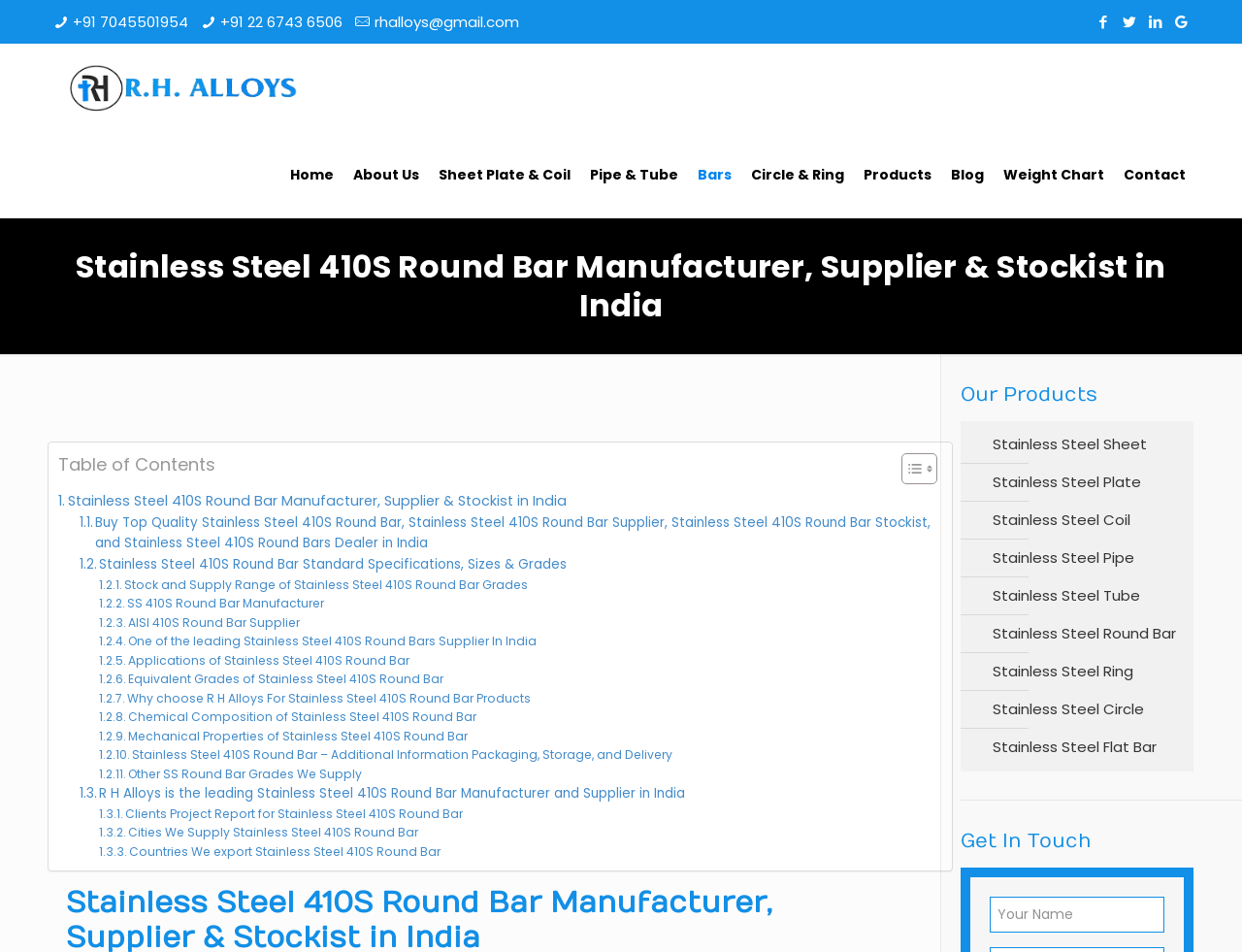Pinpoint the bounding box coordinates of the clickable area needed to execute the instruction: "Toggle the table of content". The coordinates should be specified as four float numbers between 0 and 1, i.e., [left, top, right, bottom].

[0.714, 0.475, 0.751, 0.515]